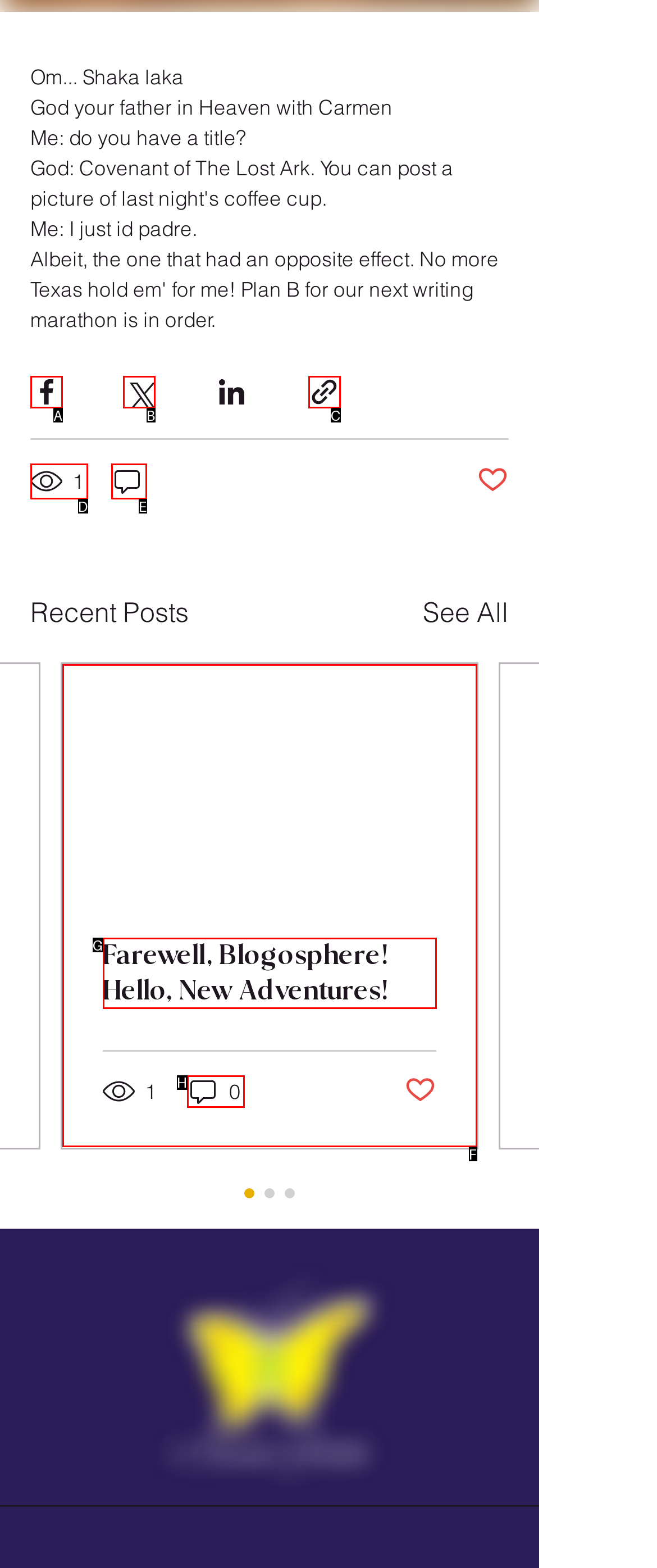Point out the option that aligns with the description: aria-label="Share via link"
Provide the letter of the corresponding choice directly.

C